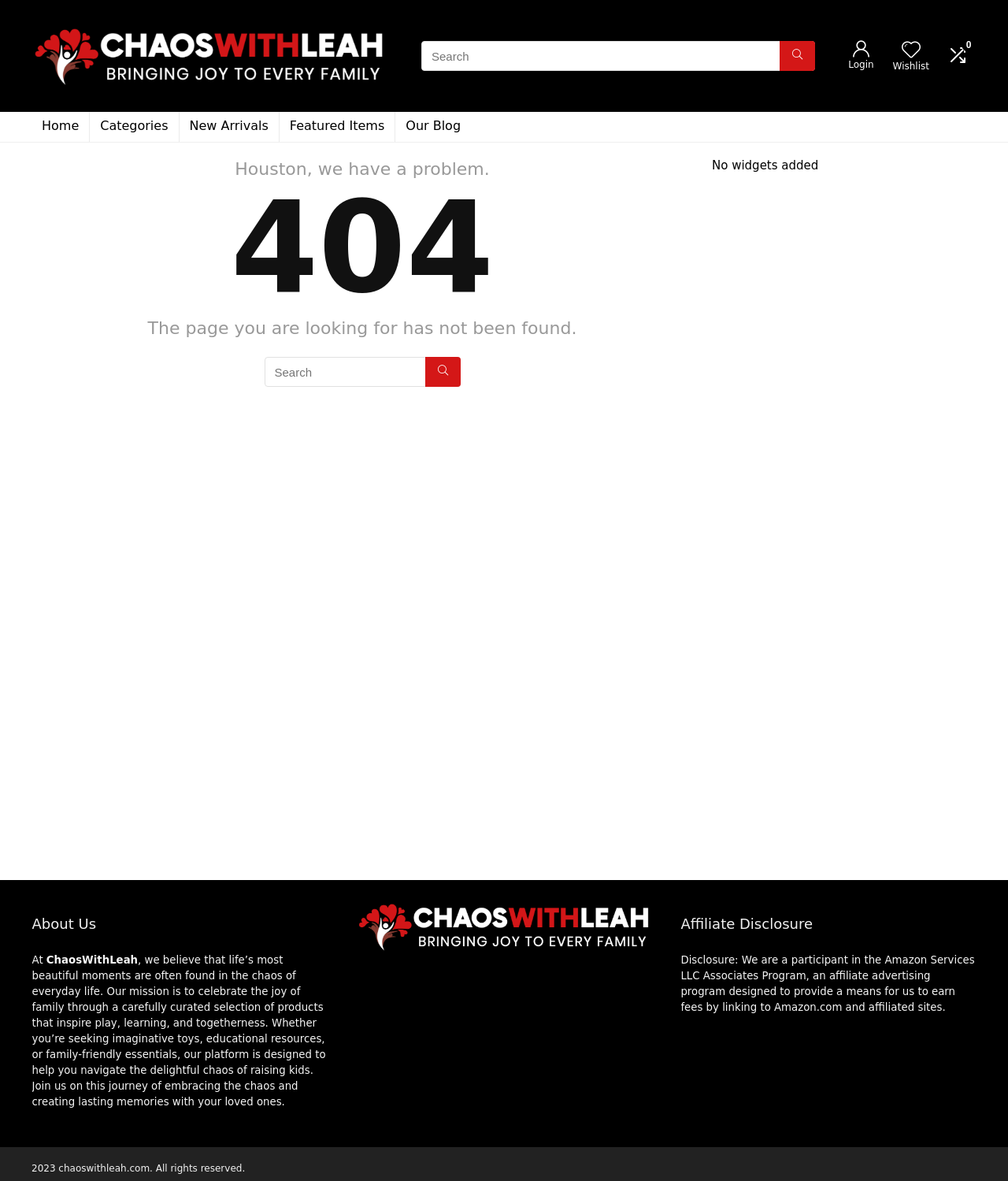What is the mission of ChaosWithLeah?
Using the visual information, reply with a single word or short phrase.

Celebrate the joy of family